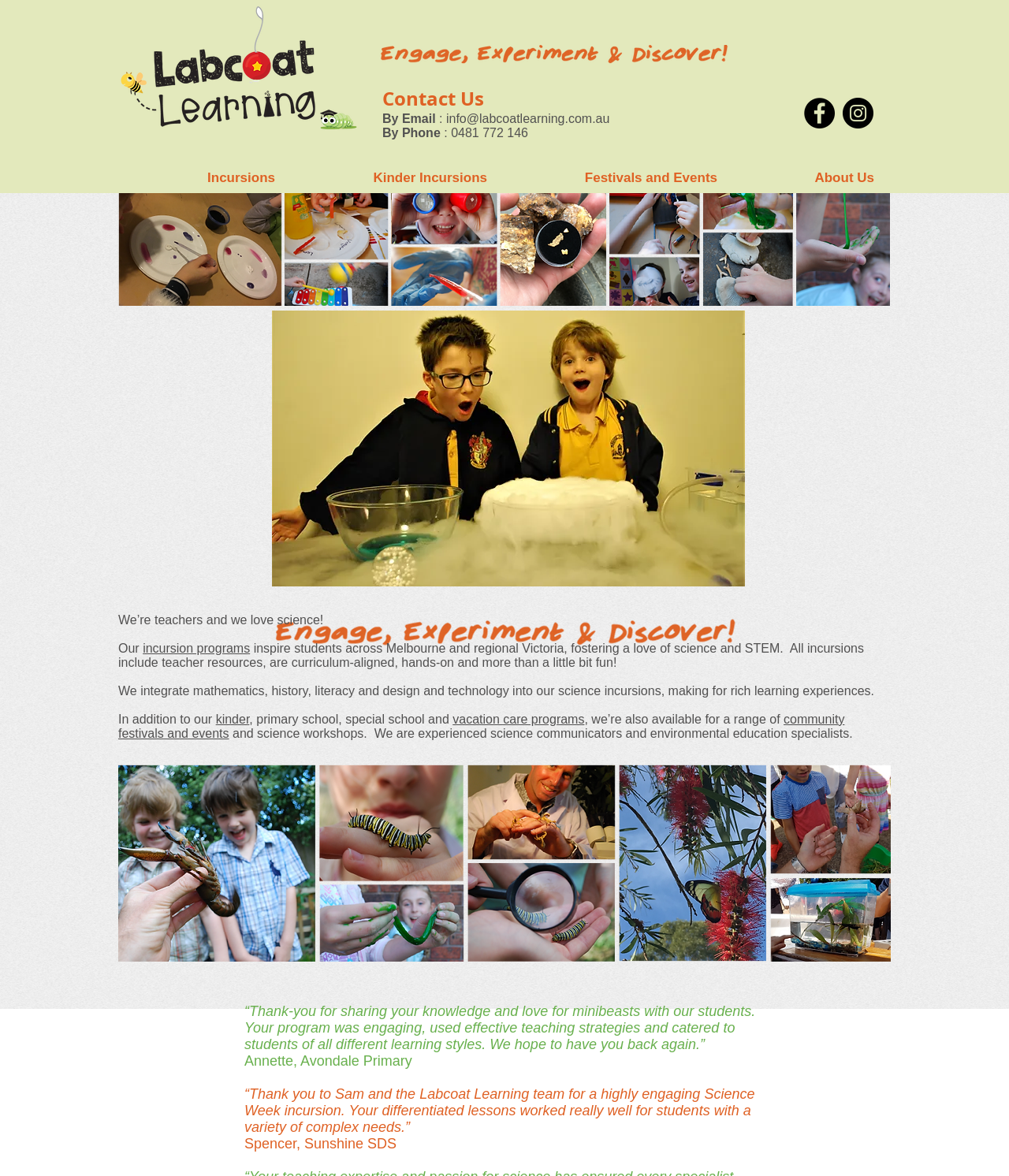Please answer the following question as detailed as possible based on the image: 
What is the name of the organization?

I determined the answer by looking at the logo at the top left corner of the webpage, which is an image with the text 'lcllogo2cropped.png'. This logo is likely to be the organization's logo, and the text 'Labcoat Learning' is mentioned in the same area, suggesting that it is the name of the organization.